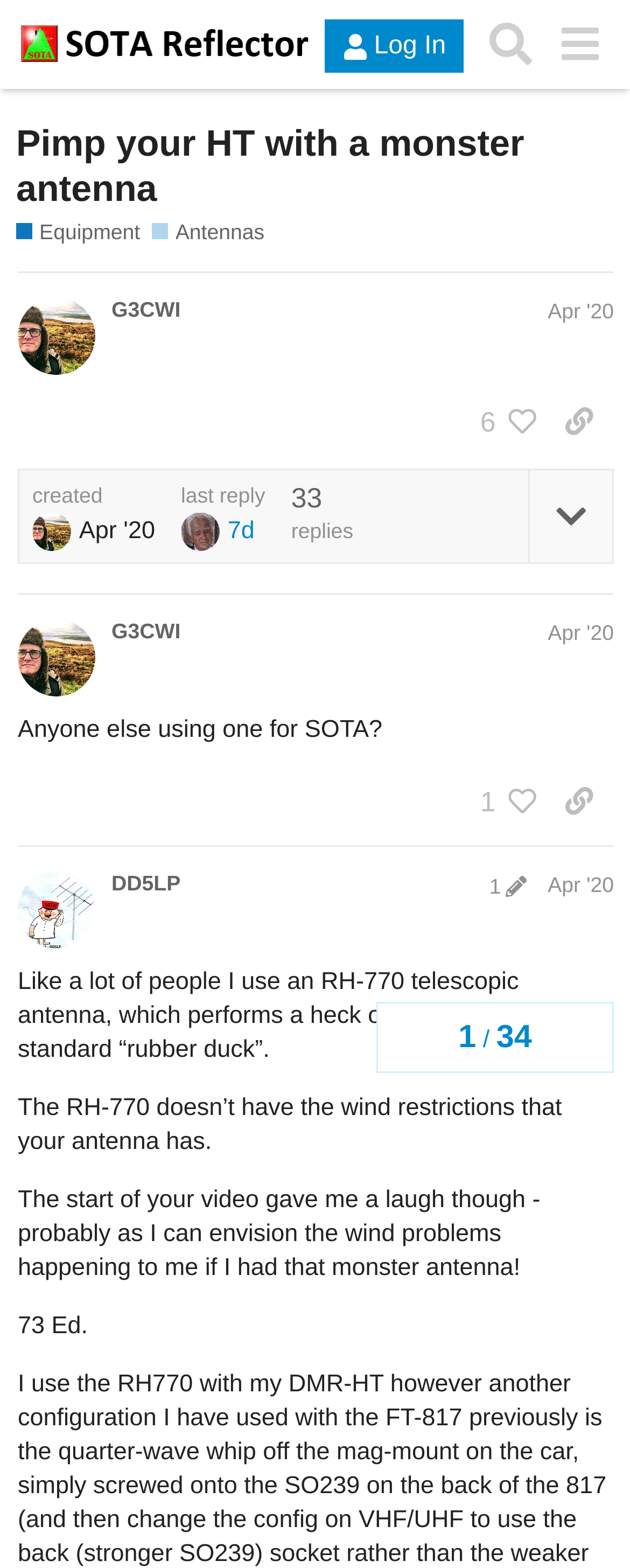Create a detailed summary of all the visual and textual information on the webpage.

This webpage appears to be a forum discussion page, specifically focused on equipment and antennas for amateur radio operators. At the top of the page, there is a header section with links to the website's logo, a login button, a search button, and a menu button. Below this, there is a heading that reads "Pimp your HT with a monster antenna" and a brief description of the discussion topic.

The main content of the page is divided into two posts, each with its own section. The first post is from a user named G3CWI, dated April 2020, and has 6 likes. The post has a brief description of the topic and a link to view more details. Below this, there is a section showing the post's creation date and time, as well as the number of replies (33).

The second post is also from G3CWI, dated April 2020, and has 1 like. The post has a brief question about using a specific antenna for SOTA (Summits on the Air) and a longer response from another user, DD5LP, who shares their experience with a different antenna. The response includes a few paragraphs of text and has an edit history link.

Throughout the page, there are various buttons and links, such as "Log In", "Search", "menu", "copy a link to this post to clipboard", and "expand topic details". There are also several static text elements, including the post creation dates and times, the number of replies, and the number of likes.